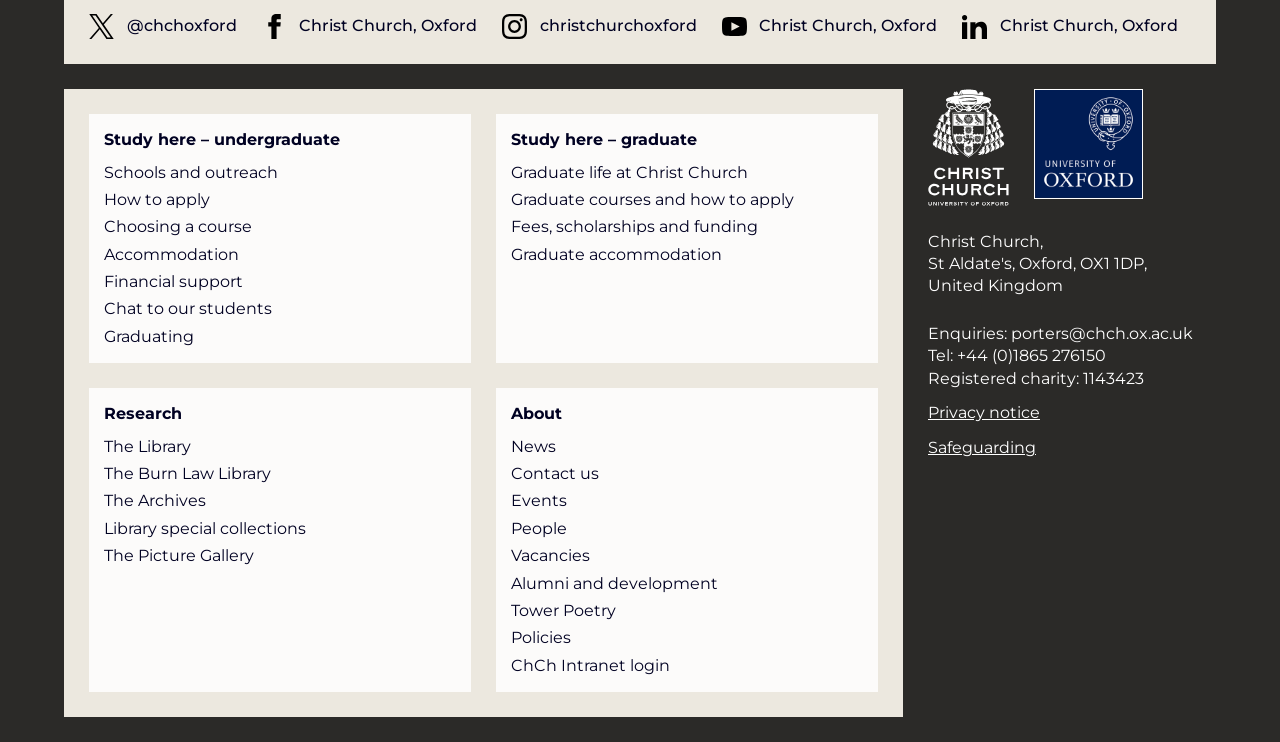What is the contact email for enquiries?
Answer the question with a detailed explanation, including all necessary information.

The contact email for enquiries can be found at the bottom of the webpage, where it is stated as 'Enquiries: porters@chch.ox.ac.uk'.